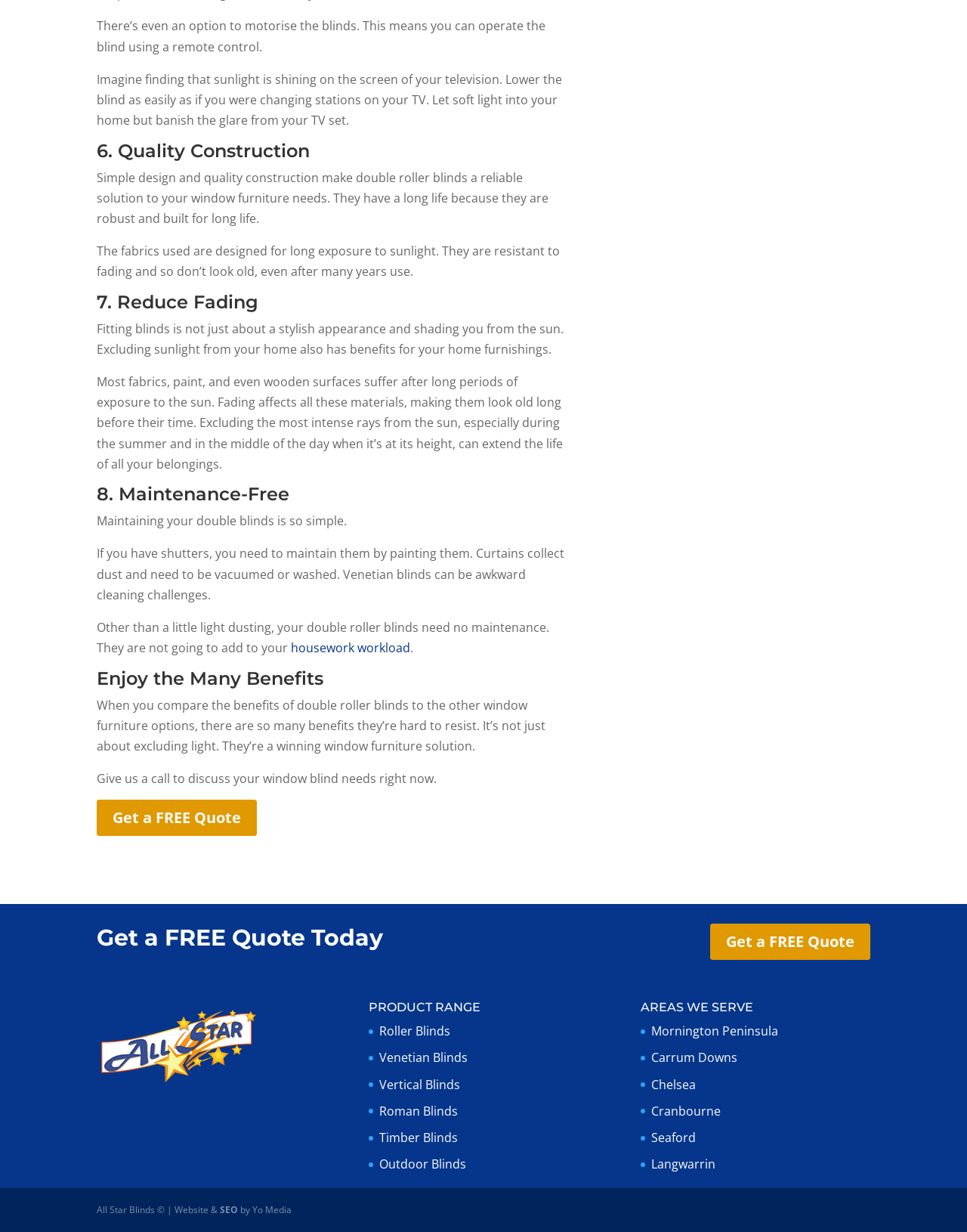What areas do they serve?
Please give a detailed and elaborate answer to the question based on the image.

The webpage lists several areas they serve, including Mornington Peninsula, Carrum Downs, Chelsea, Cranbourne, Seaford, and Langwarrin, indicating that they serve multiple areas.